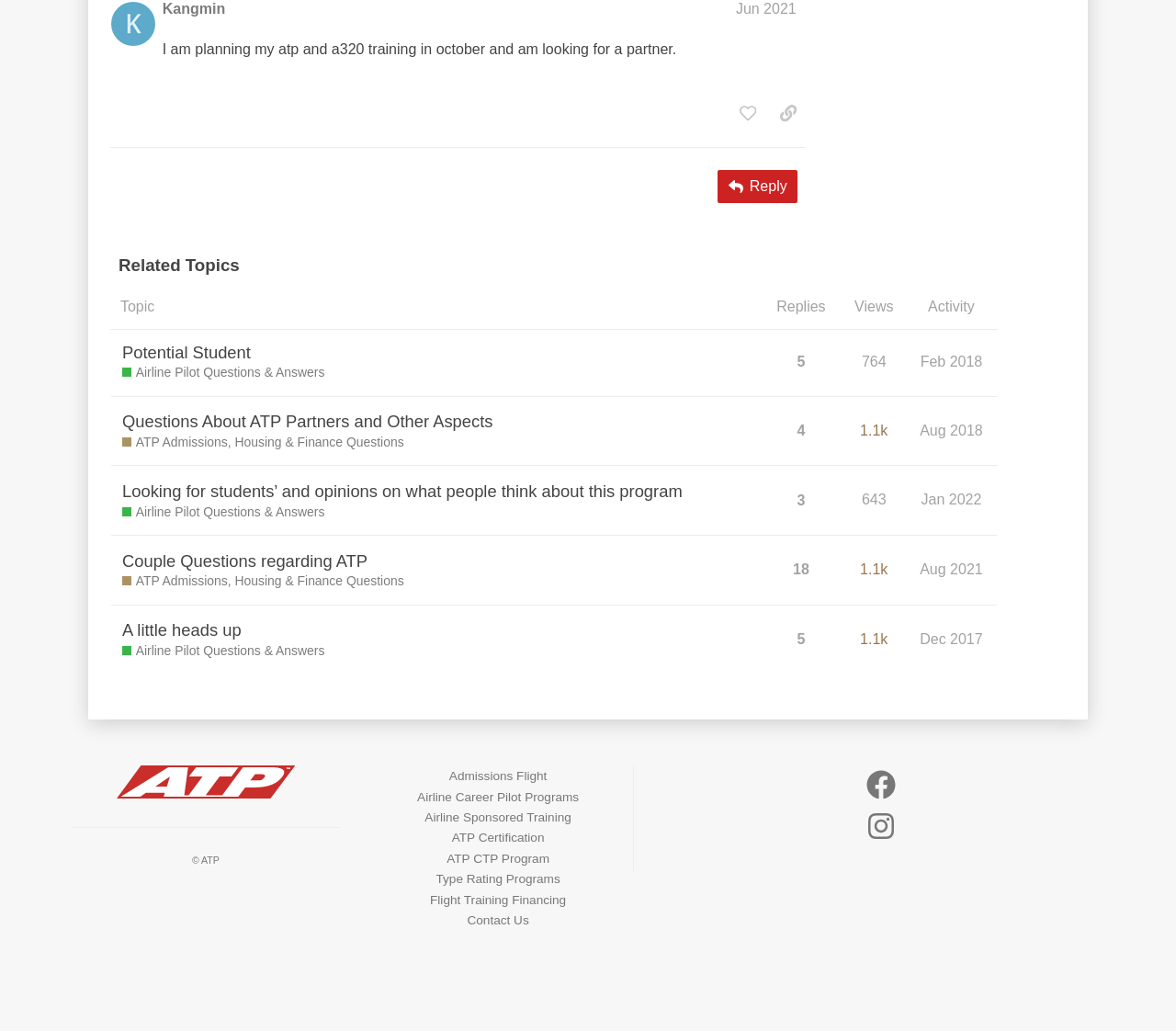Pinpoint the bounding box coordinates for the area that should be clicked to perform the following instruction: "View related topic 'Potential Student Airline Pilot Questions & Answers'".

[0.104, 0.353, 0.276, 0.371]